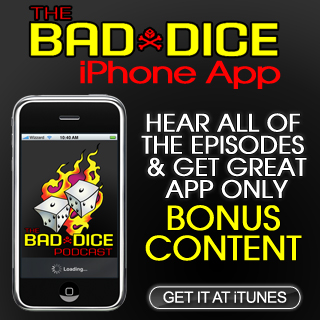What is the call to action in the image? Observe the screenshot and provide a one-word or short phrase answer.

Get the app from iTunes